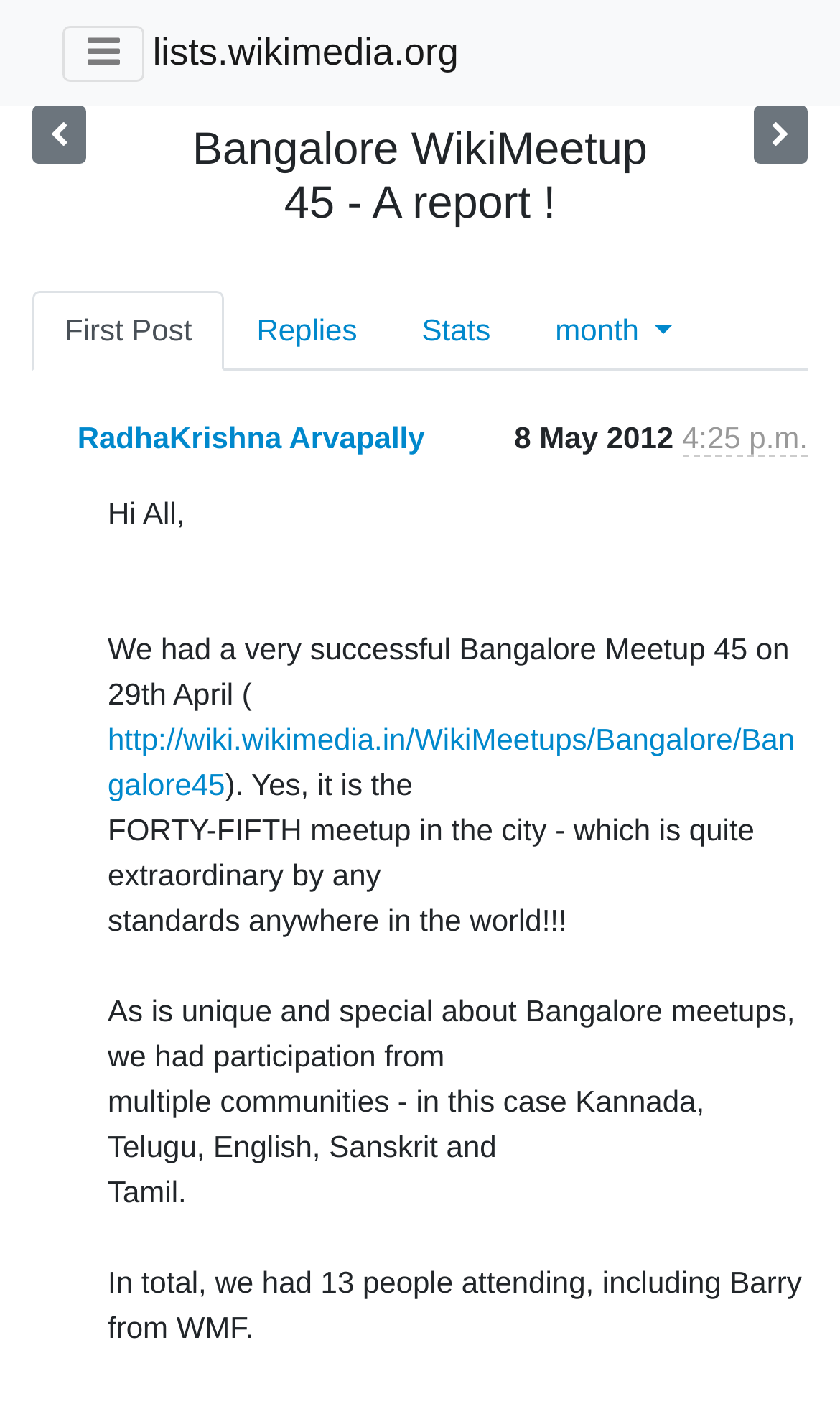Given the description of the UI element: "Threads by month", predict the bounding box coordinates in the form of [left, top, right, bottom], with each value being a float between 0 and 1.

[0.622, 0.208, 0.839, 0.265]